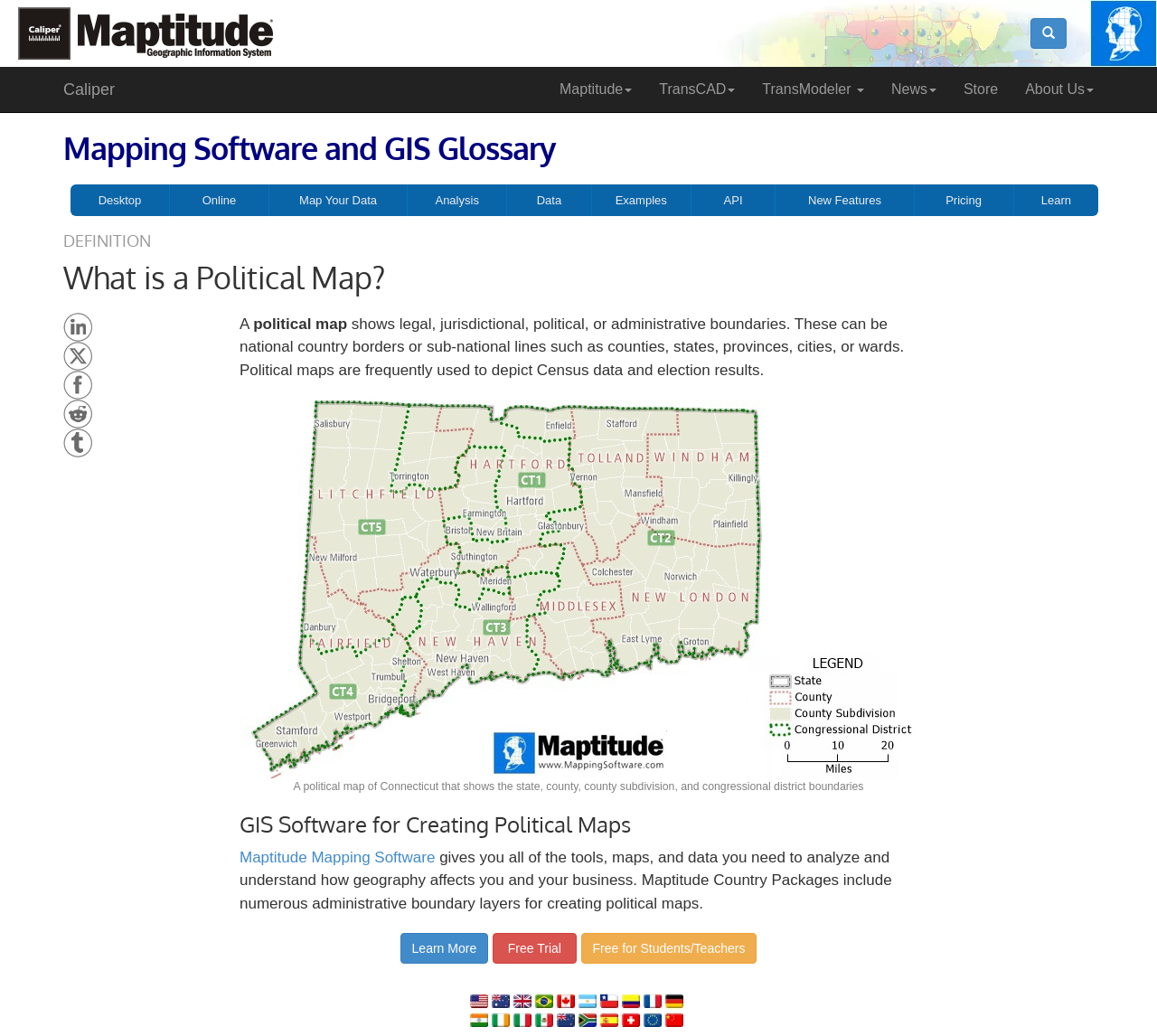What is depicted on a political map?
Please look at the screenshot and answer in one word or a short phrase.

Census data and election results